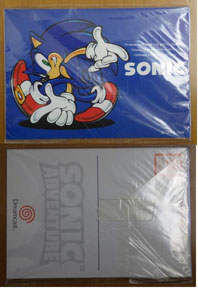Describe the image in great detail, covering all key points.

The image showcases a collectible postcard featuring popular characters from the Sonic franchise. The top half of the postcard prominently displays Sonic, characterized by his iconic blue color and dynamic pose. With his spiky quills and signature red shoes, Sonic is depicted pointing playfully, evoking a sense of action and excitement. The background is a vibrant blue, enhancing his energetic presence.

The lower half of the postcard features a minimalist design with the words "SONIC ADVENTURE," aligning with the branding of the beloved game series. The Dreamcast logo can also be seen, indicating its association with the platform on which Sonic Adventure was originally released. This postcard is not only a nostalgic nod to fans of the franchise but also a mint-condition promotional item, likely meant to celebrate the game's release. The clear plastic wrapping suggests it is well-preserved, making it a valuable collector's piece for Sonic enthusiasts.